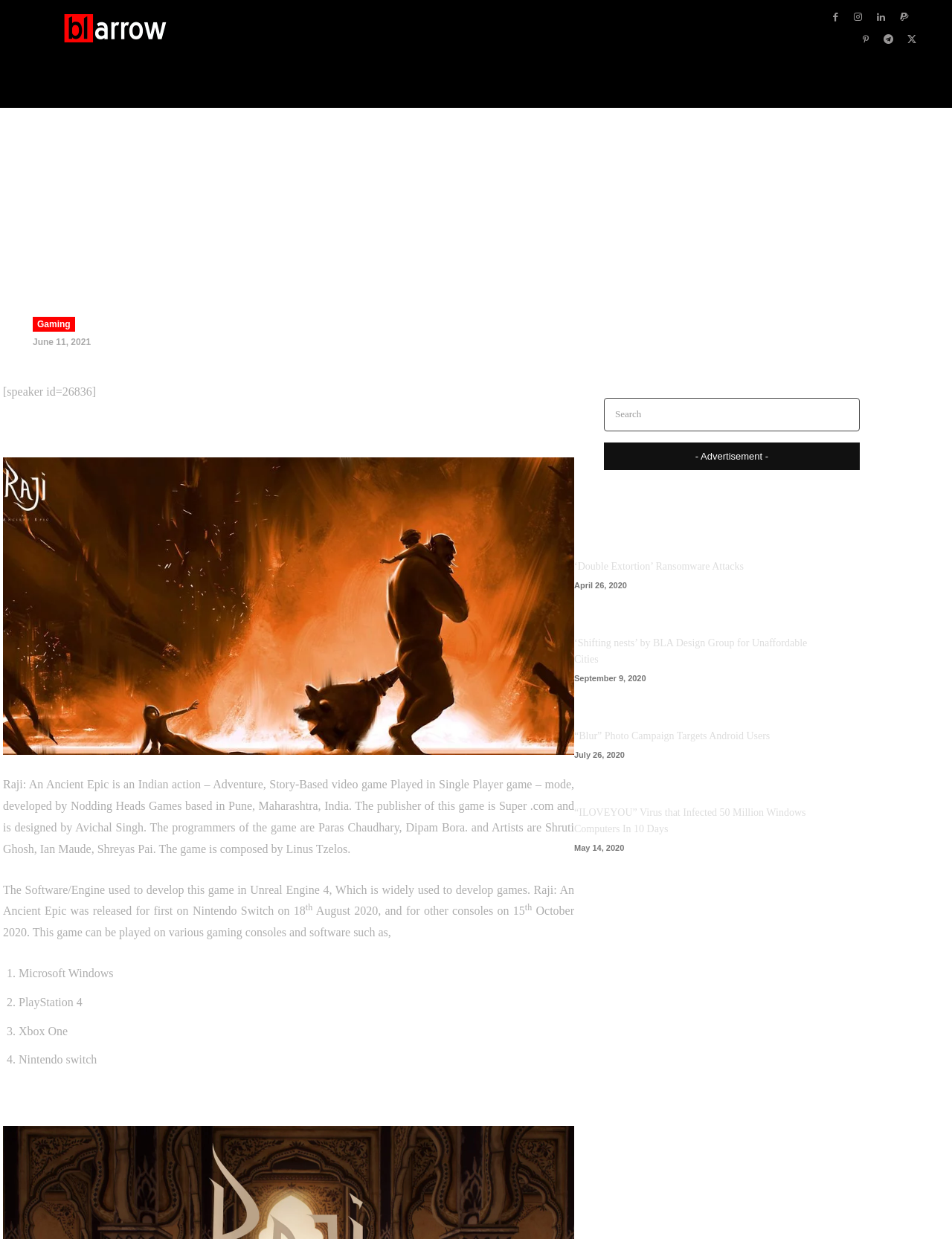When was the game released on Nintendo Switch?
Please answer using one word or phrase, based on the screenshot.

18 August 2020